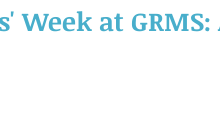What is the purpose of Founders' Week?
Look at the image and respond to the question as thoroughly as possible.

The caption implies that Founders' Week is a celebration to commemorate the school's founding, and the event is likely to include activities and discussions that highlight the school's history and community engagement.